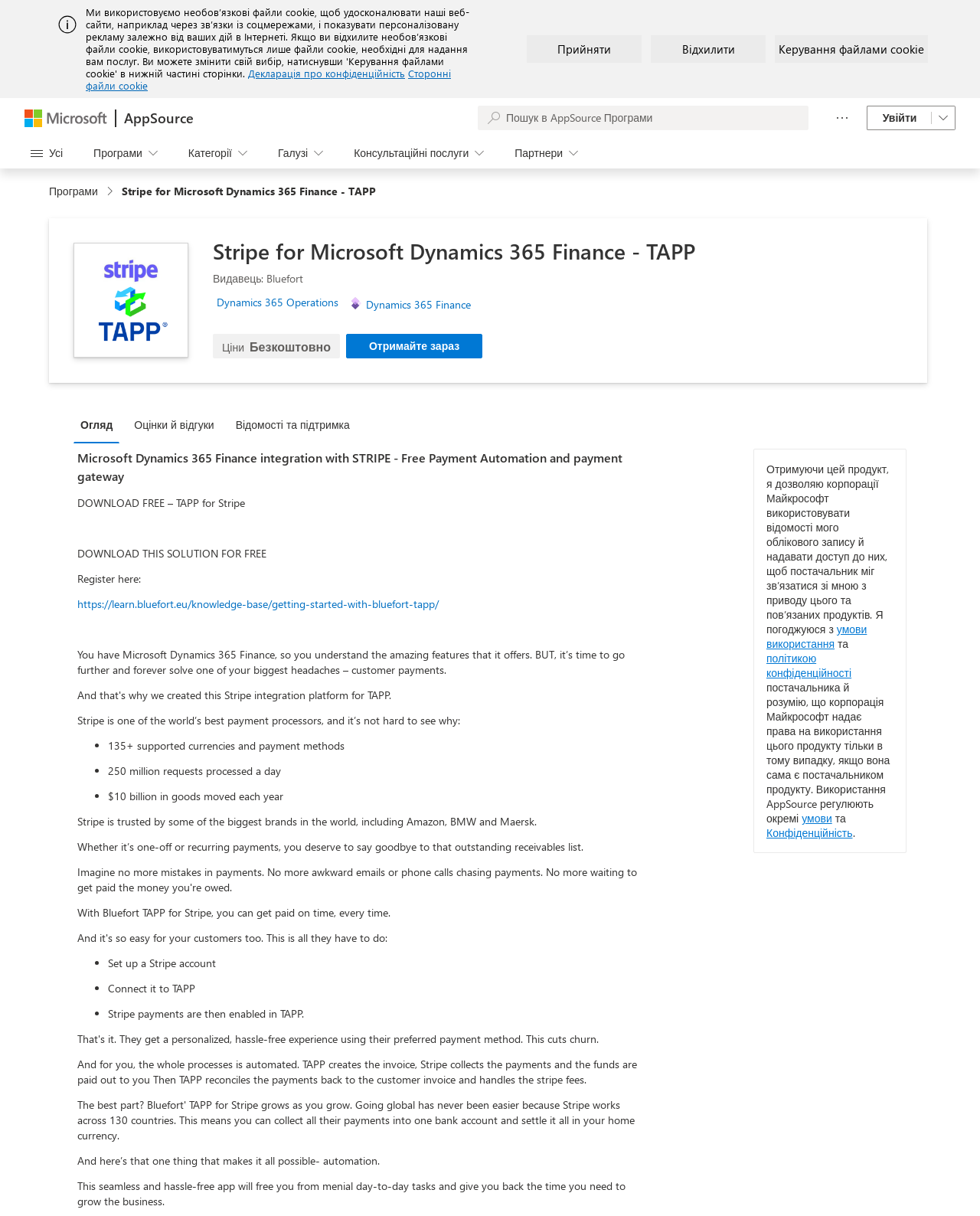Identify the bounding box coordinates of the region I need to click to complete this instruction: "Learn more about getting started with Bluefort TAPP".

[0.079, 0.491, 0.448, 0.503]